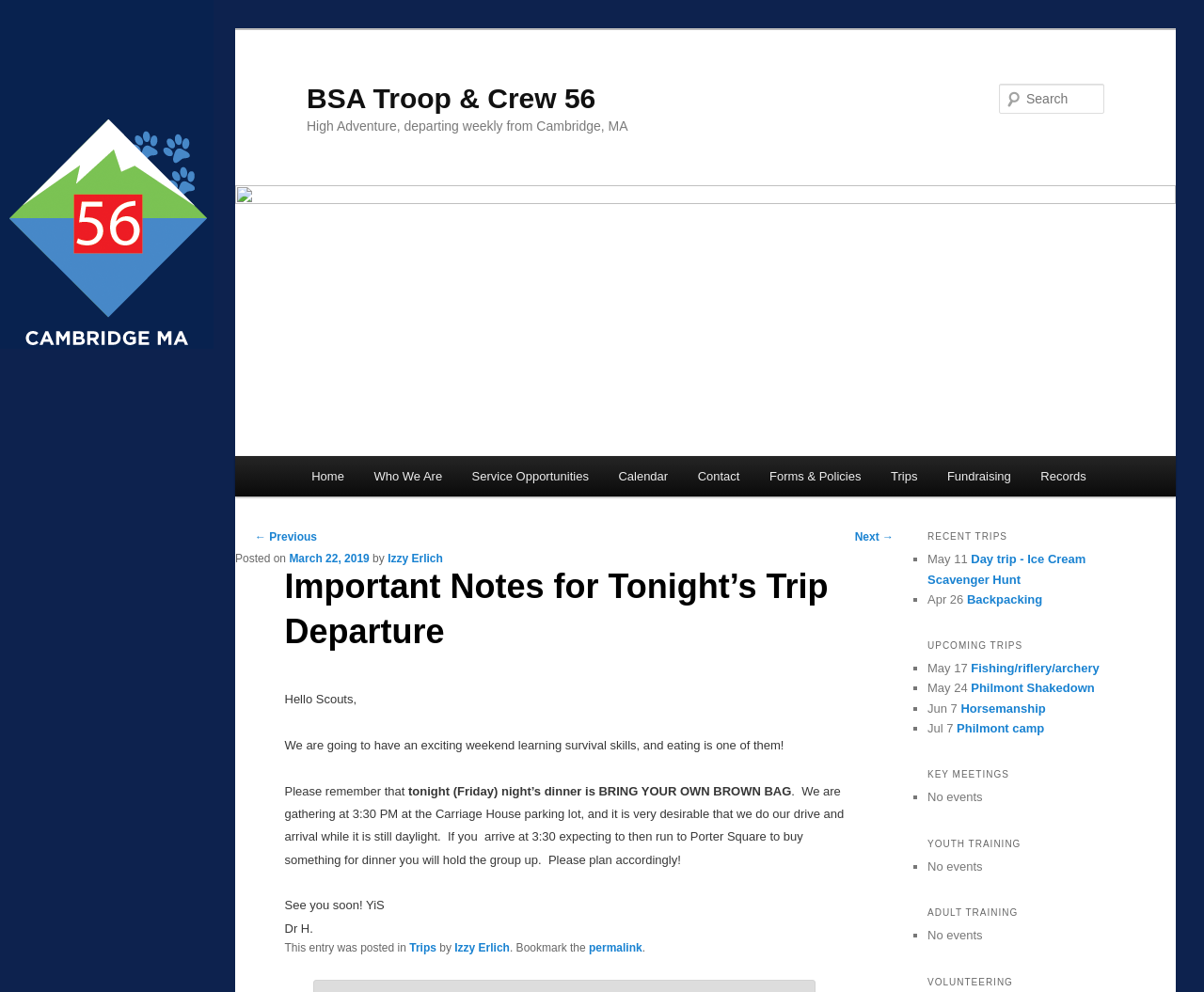Identify the bounding box coordinates of the element to click to follow this instruction: 'Check the RECENT TRIPS section'. Ensure the coordinates are four float values between 0 and 1, provided as [left, top, right, bottom].

[0.77, 0.529, 0.917, 0.554]